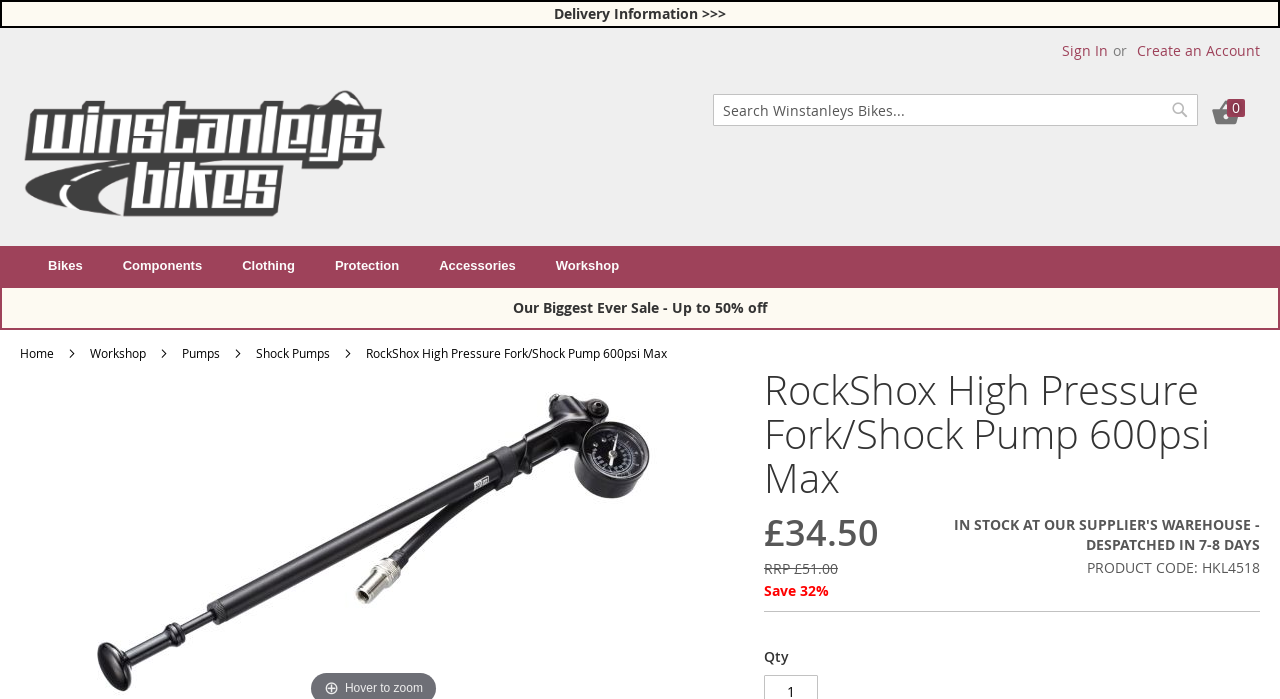Please find the bounding box coordinates (top-left x, top-left y, bottom-right x, bottom-right y) in the screenshot for the UI element described as follows: Create an Account

[0.888, 0.059, 0.984, 0.087]